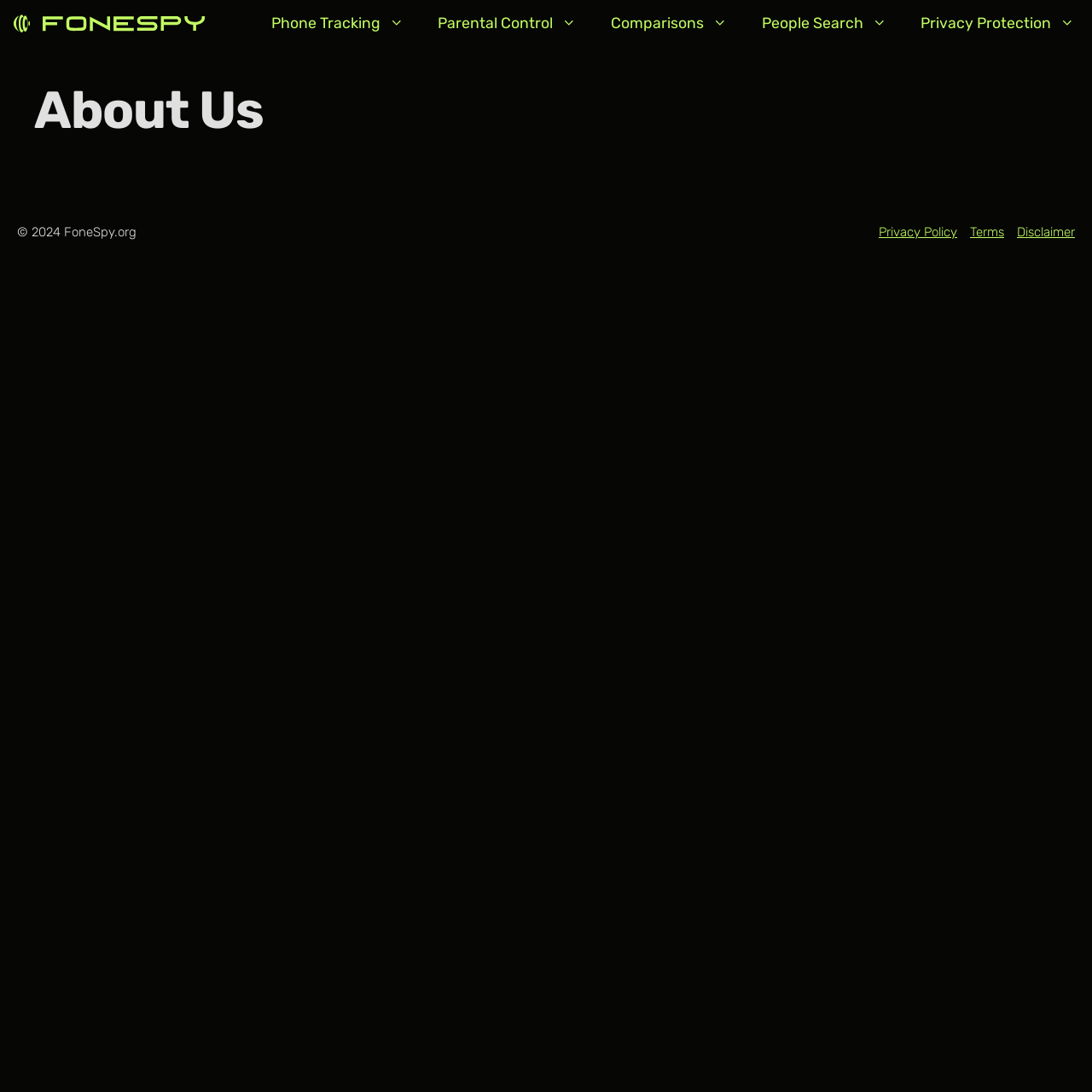Please identify the bounding box coordinates of the element that needs to be clicked to execute the following command: "Click on the 'Live to Cook' link". Provide the bounding box using four float numbers between 0 and 1, formatted as [left, top, right, bottom].

None